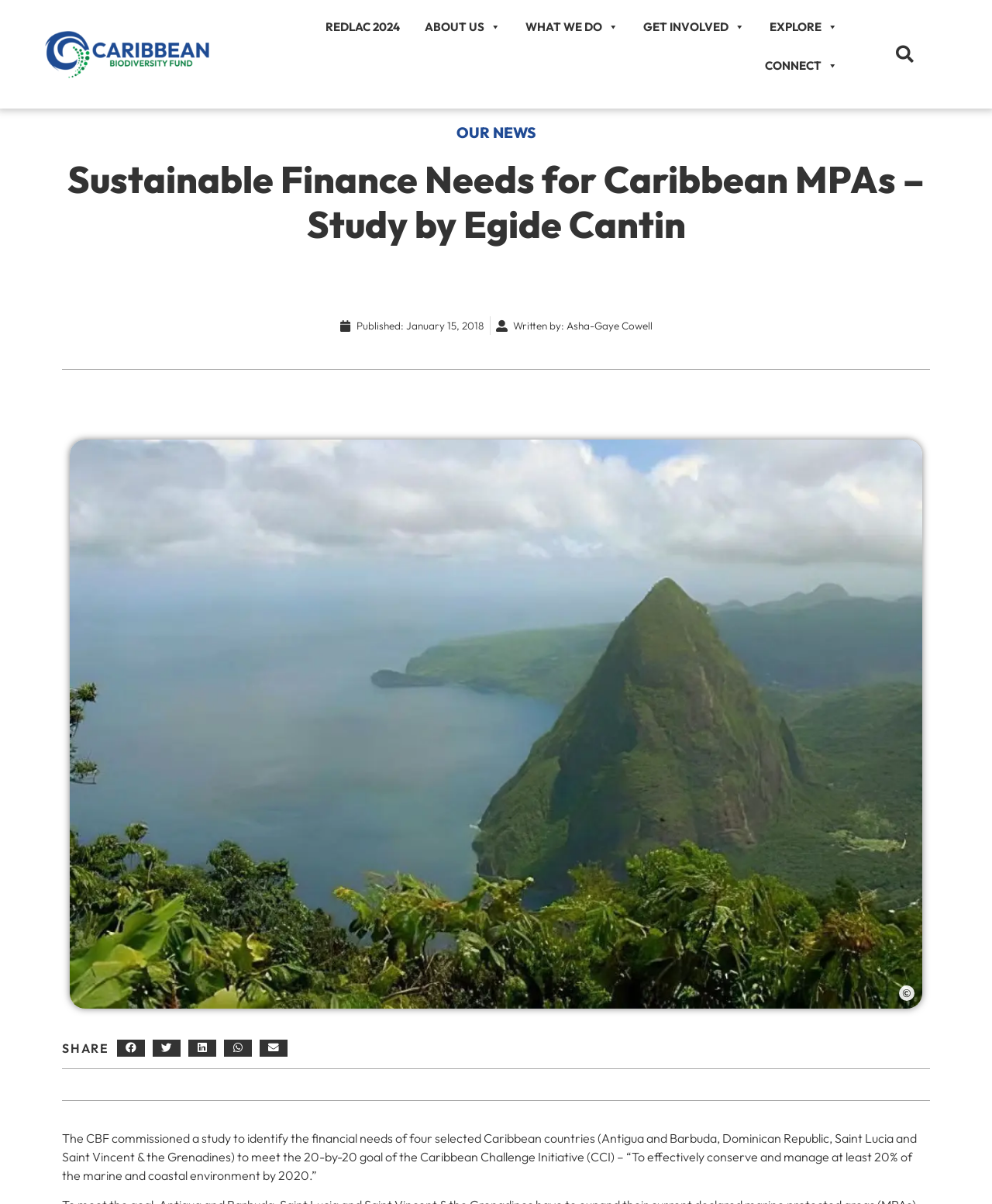How many social media platforms can you share the article on?
Look at the webpage screenshot and answer the question with a detailed explanation.

I counted the number of social media buttons at the bottom of the page, which are 'Share on facebook', 'Share on twitter', 'Share on linkedin', 'Share on whatsapp', and 'Share on email', so there are 5 social media platforms to share the article on.